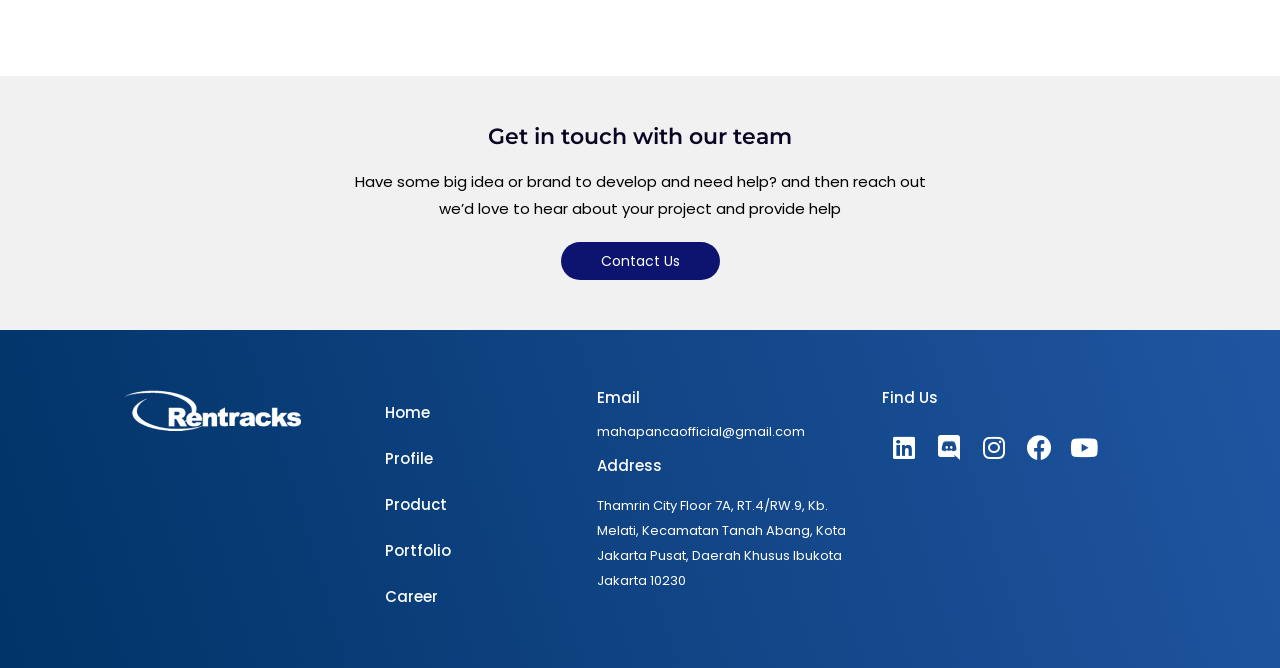What is the address of the team?
Please use the image to deliver a detailed and complete answer.

The address can be found in the 'Address' section, which is located below the 'Email' section. The full address is 'Thamrin City Floor 7A, RT.4/RW.9, Kb. Melati, Kecamatan Tanah Abang, Kota Jakarta Pusat, Daerah Khusus Ibukota Jakarta 10230'.